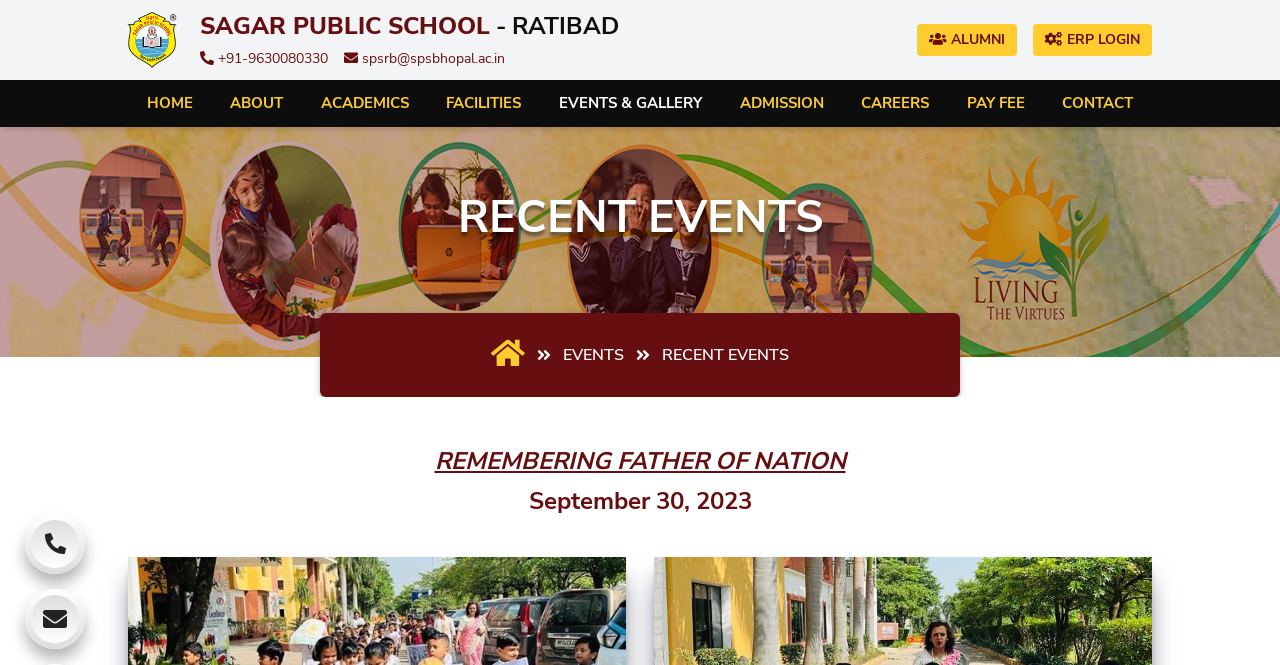Please locate the bounding box coordinates of the element that needs to be clicked to achieve the following instruction: "View contact information". The coordinates should be four float numbers between 0 and 1, i.e., [left, top, right, bottom].

[0.815, 0.12, 0.9, 0.19]